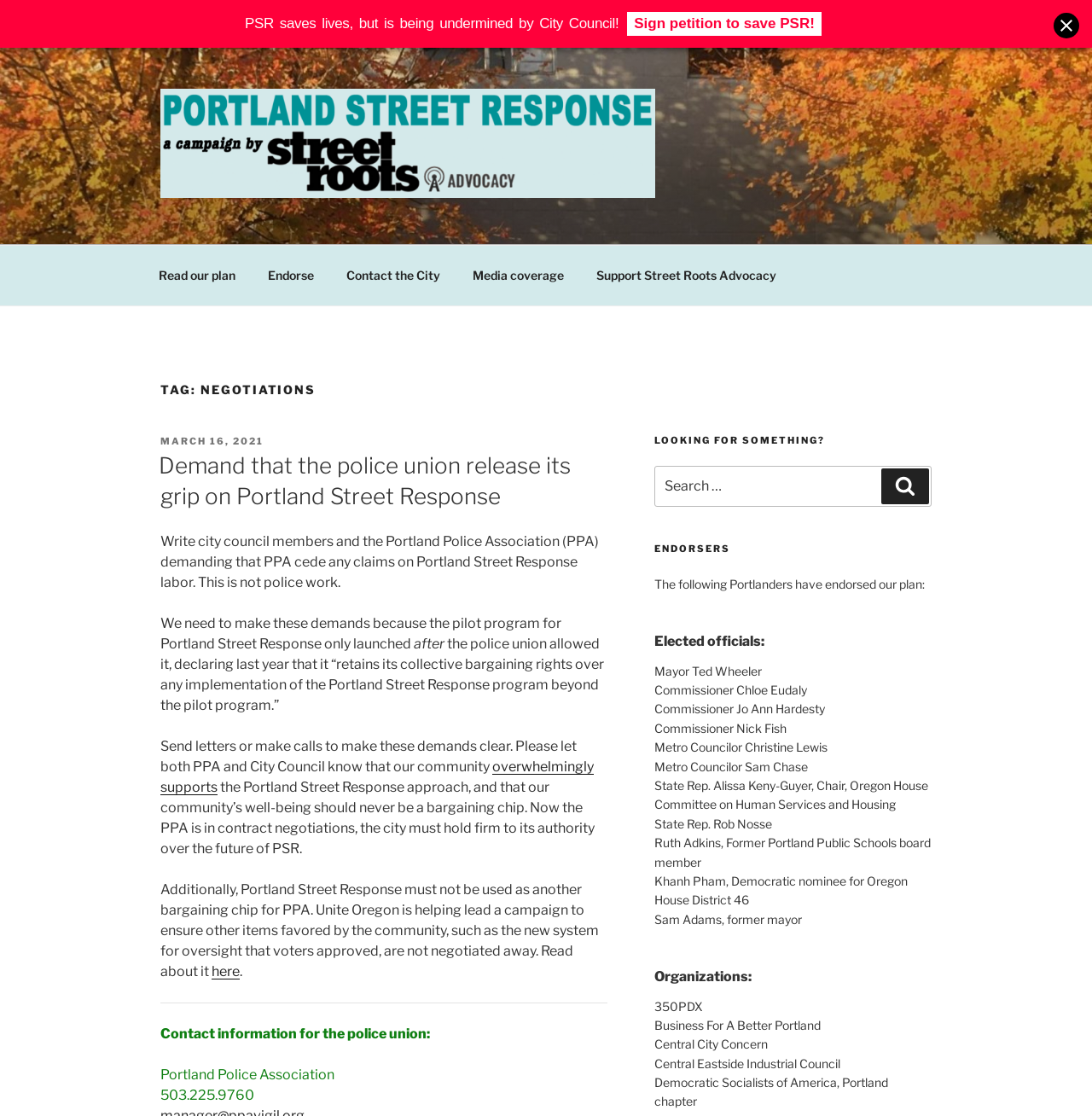Provide your answer to the question using just one word or phrase: What is the purpose of the 'Search for:' box?

To search the website